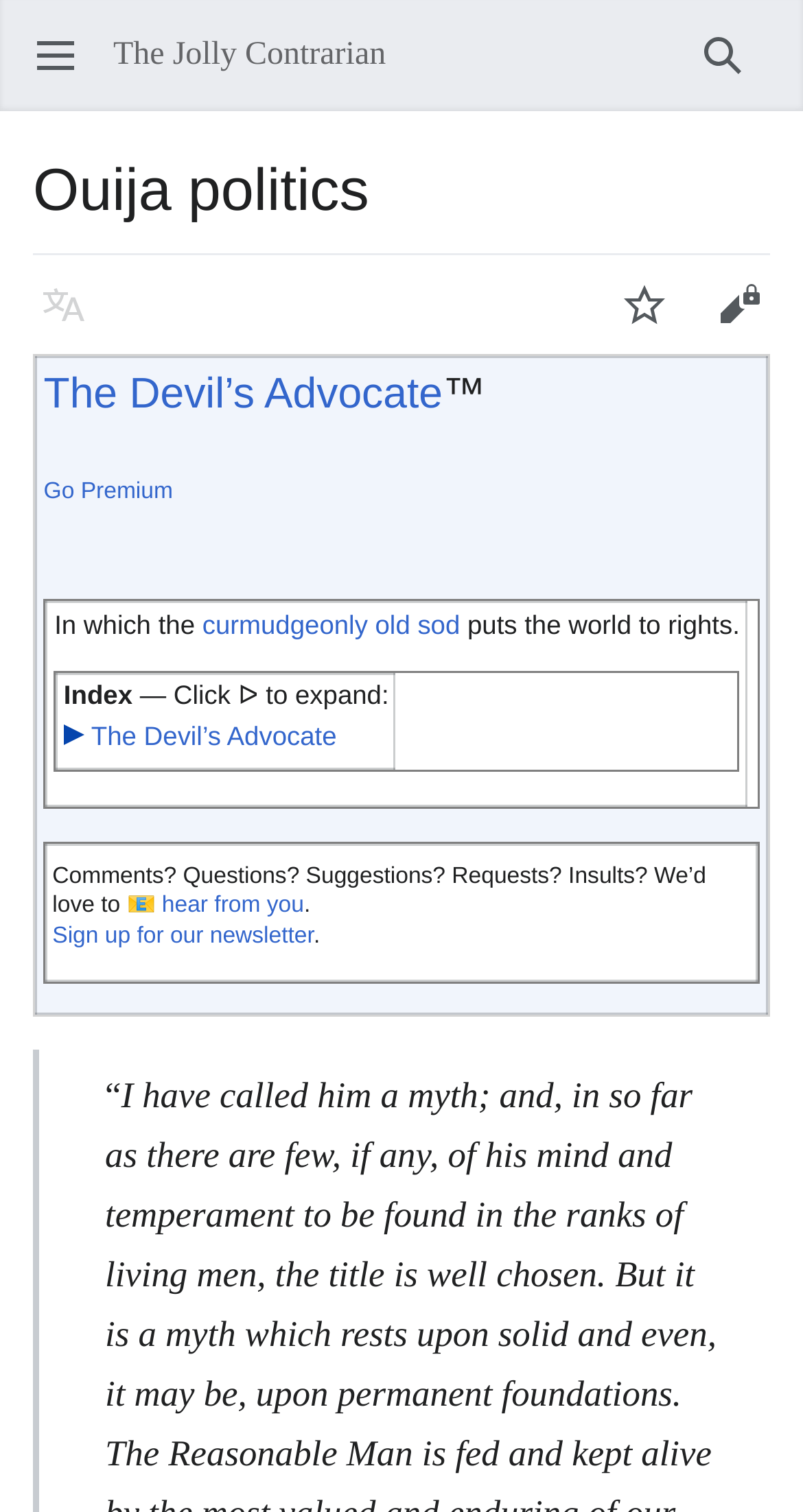Please mark the bounding box coordinates of the area that should be clicked to carry out the instruction: "Change language".

[0.021, 0.171, 0.138, 0.233]